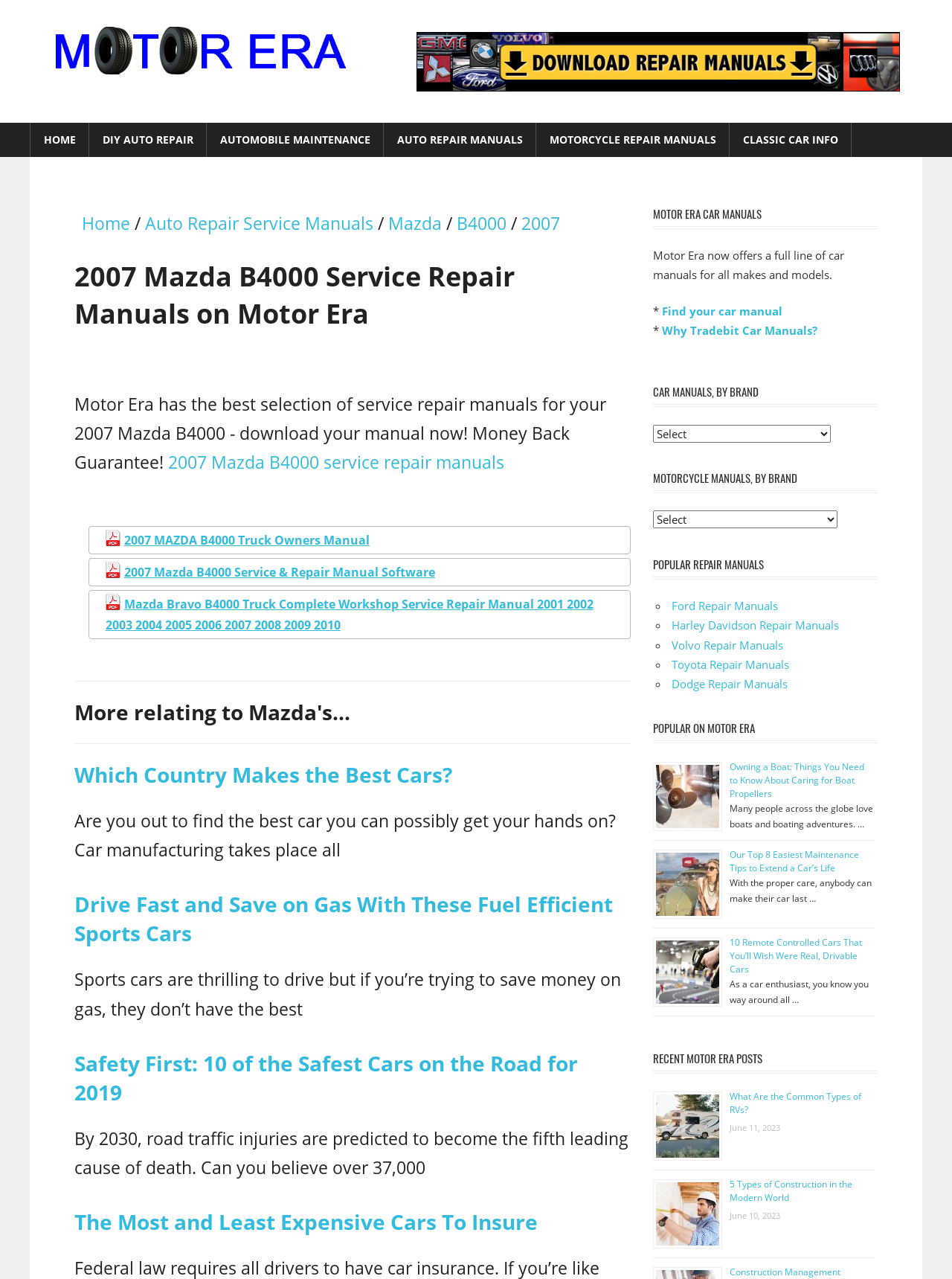Respond with a single word or phrase to the following question:
What is the name of the website?

Motor Era